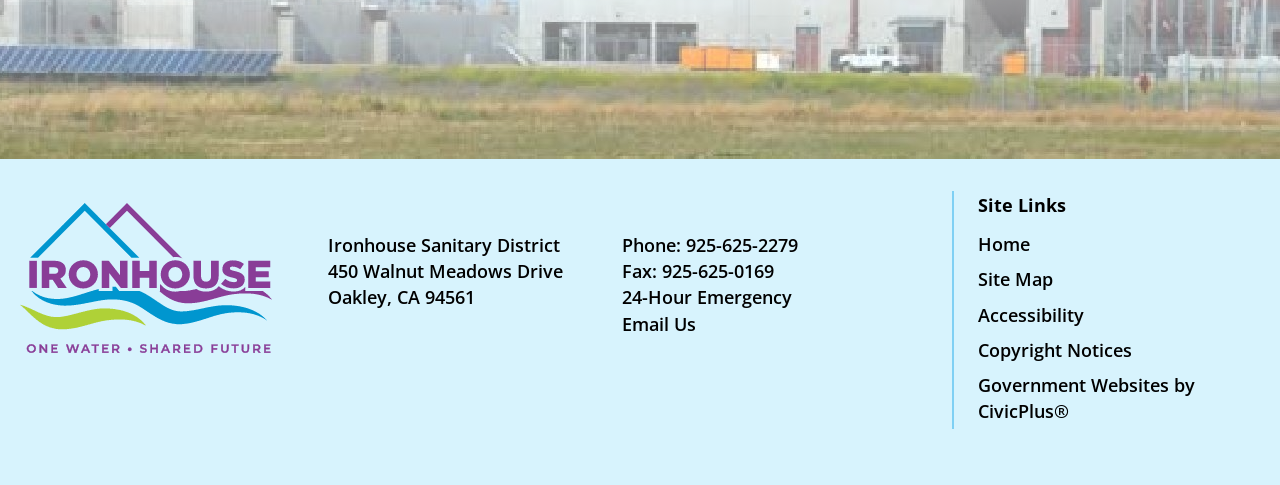Is there an email contact available?
Refer to the image and give a detailed answer to the query.

I found the email contact by looking at the region labeled 'Info Advanced' which contains the link 'Email Us', indicating that there is an email contact available for Ironhouse Sanitary District.